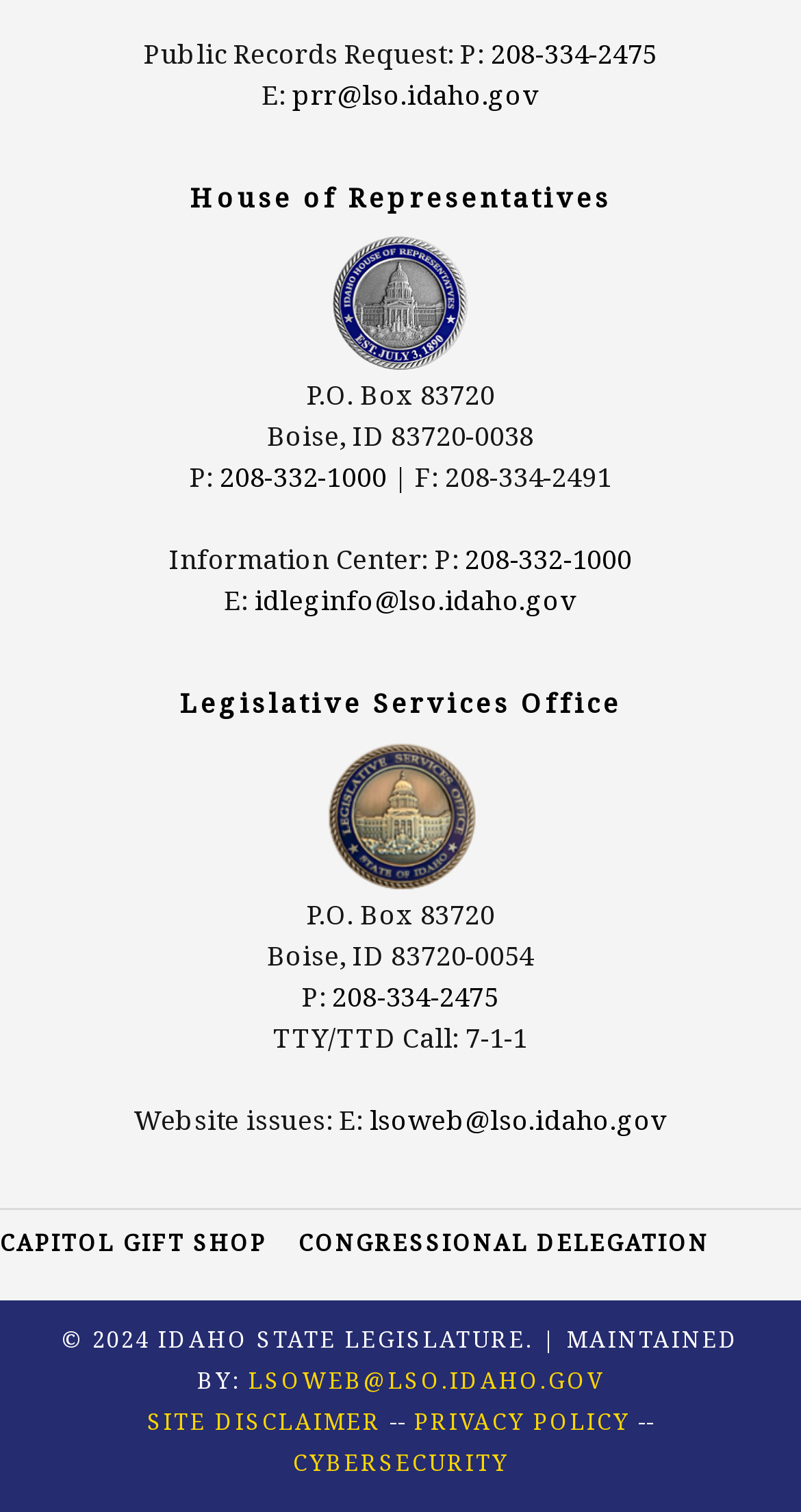Please determine the bounding box coordinates of the element's region to click in order to carry out the following instruction: "Contact the Information Center". The coordinates should be four float numbers between 0 and 1, i.e., [left, top, right, bottom].

[0.581, 0.358, 0.789, 0.382]